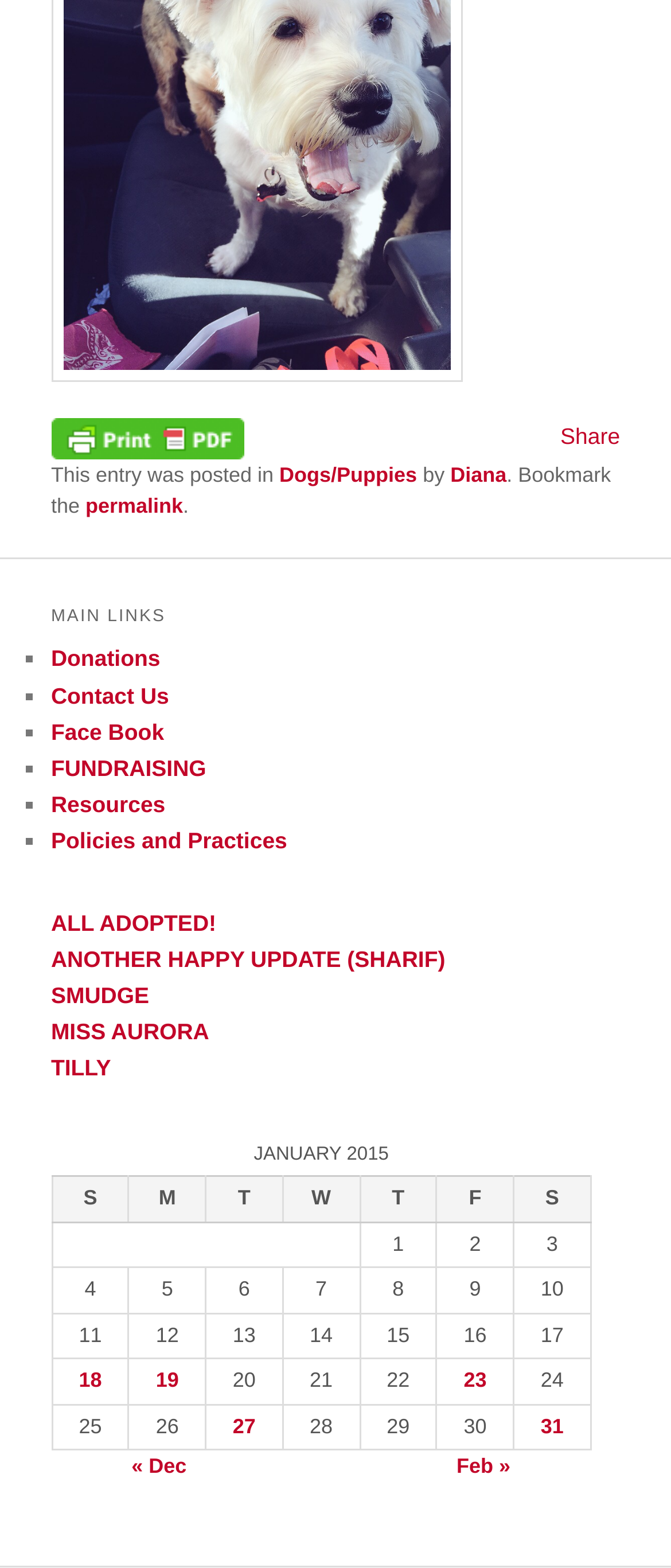Please identify the bounding box coordinates of the area that needs to be clicked to fulfill the following instruction: "Click on 'ALL ADOPTED!' ."

[0.076, 0.58, 0.322, 0.596]